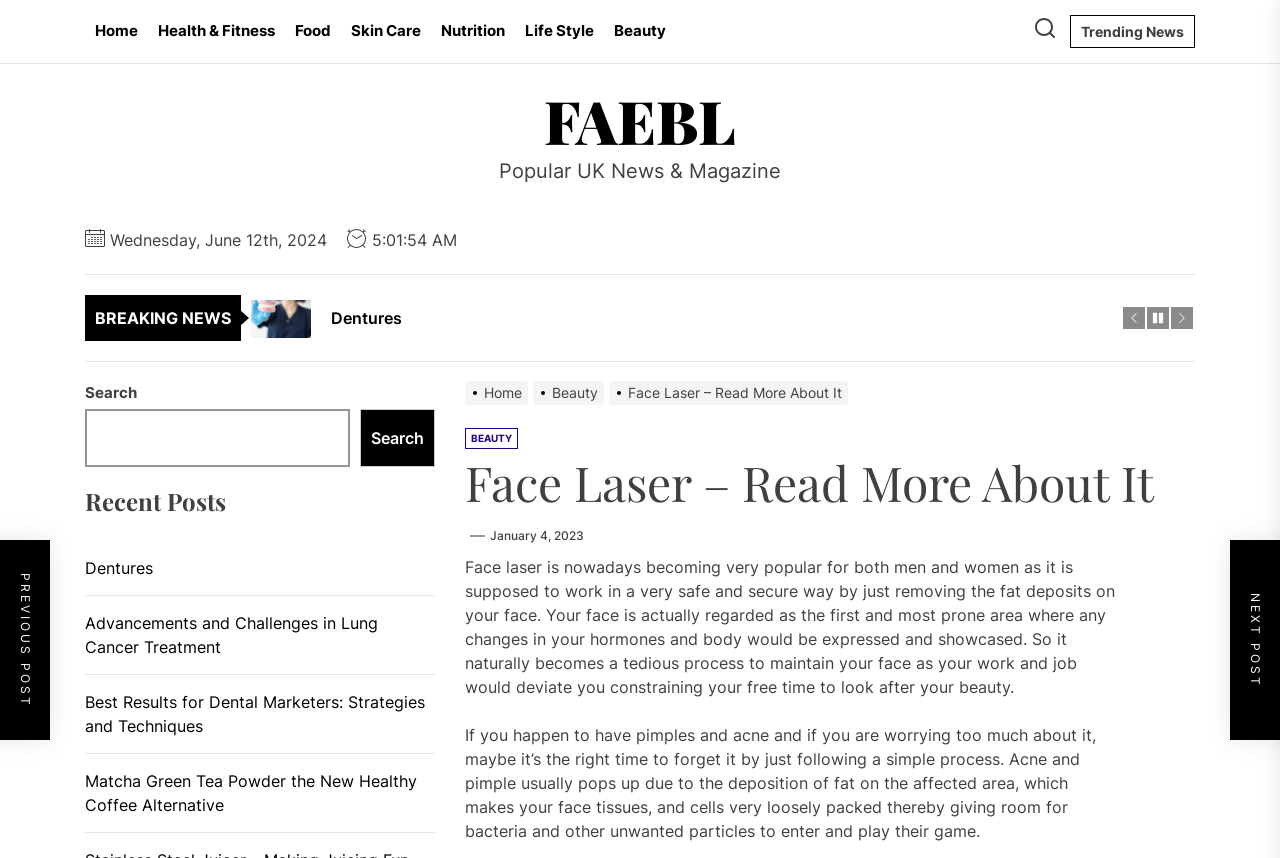Respond to the question with just a single word or phrase: 
What is the purpose of the face laser?

Removing fat deposits